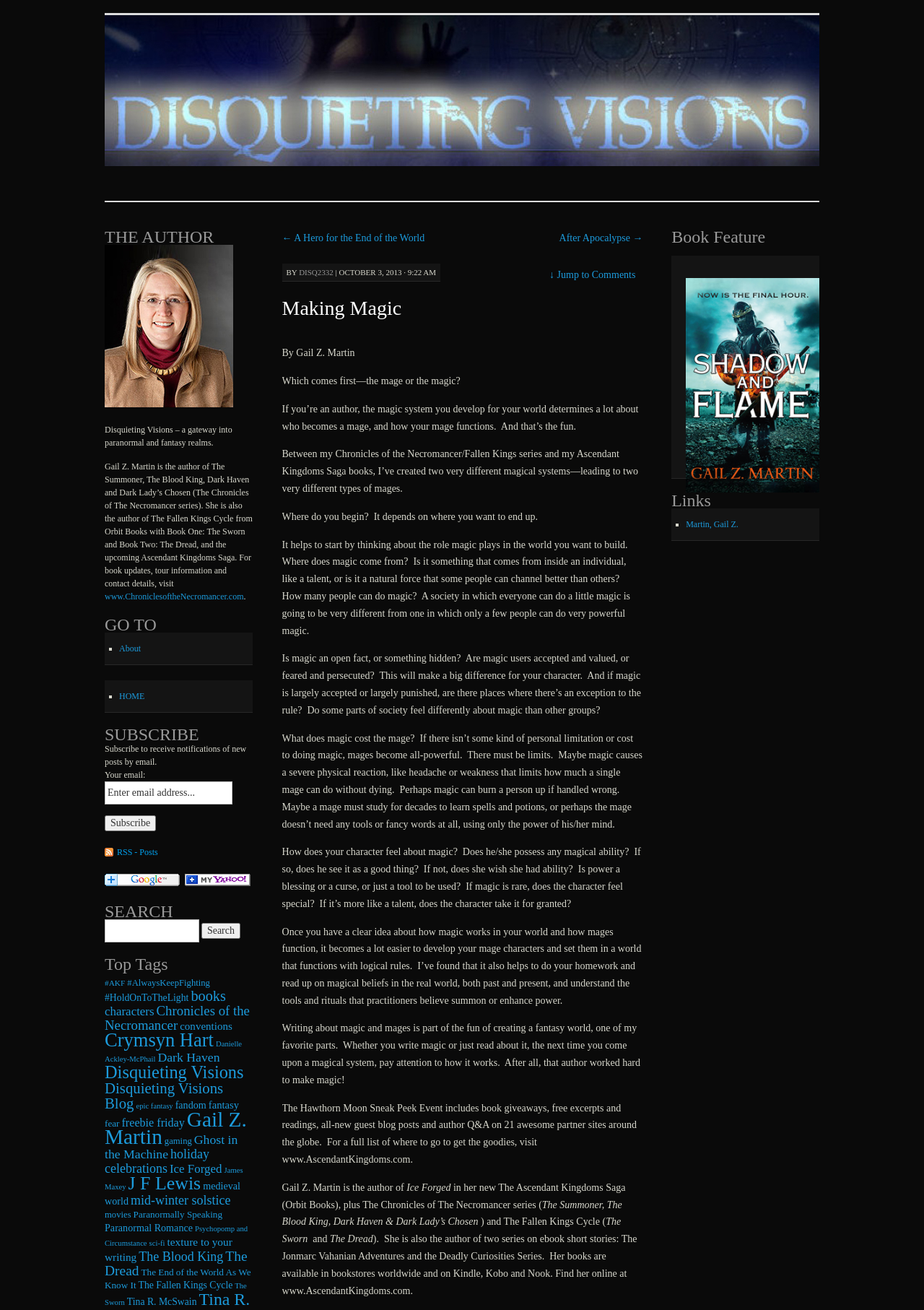Based on the element description, predict the bounding box coordinates (top-left x, top-left y, bottom-right x, bottom-right y) for the UI element in the screenshot: fantasy

[0.226, 0.839, 0.259, 0.848]